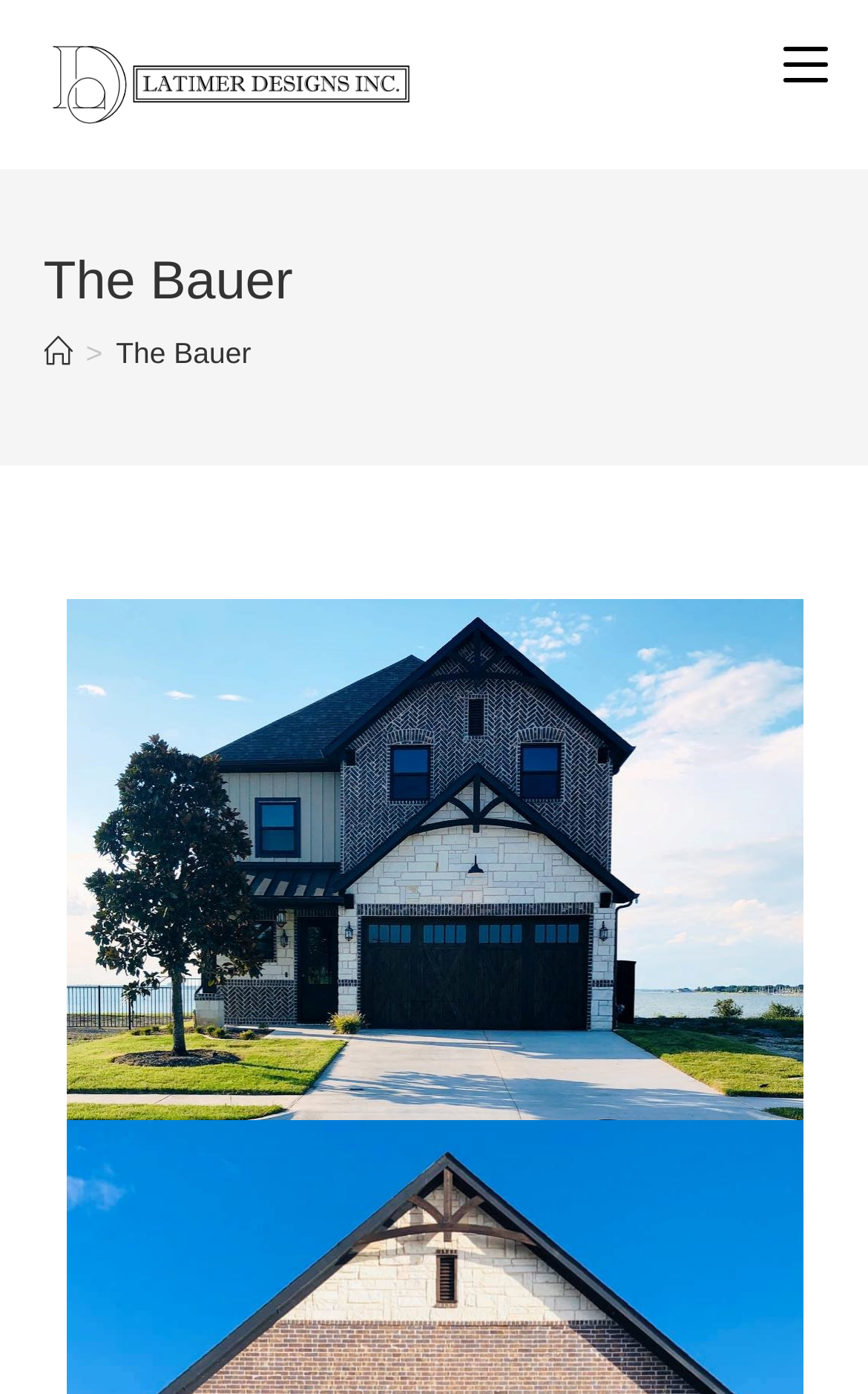Provide a thorough description of the webpage you see.

The webpage is titled "The Bauer – Latimer Designs". At the top left, there is a layout table containing a link to "Latimer Designs" with an accompanying image of the same name. This link and image combination takes up a significant portion of the top section of the page.

On the top right, there is a link to "Mobile Menu". Below the top section, there is a header area that spans the entire width of the page. Within this header, there is a heading titled "The Bauer" centered near the top. Below the heading, there is a navigation section labeled "Breadcrumbs" that contains three elements: a link to "Home", a static text ">" symbol, and a link to "The Bauer".

Further down the page, there is a large figure element that occupies most of the page's width and height. This figure contains a link, but its purpose is unclear without additional context. Overall, the page has a simple and clean structure, with a clear hierarchy of elements and a prominent image or graphic element.